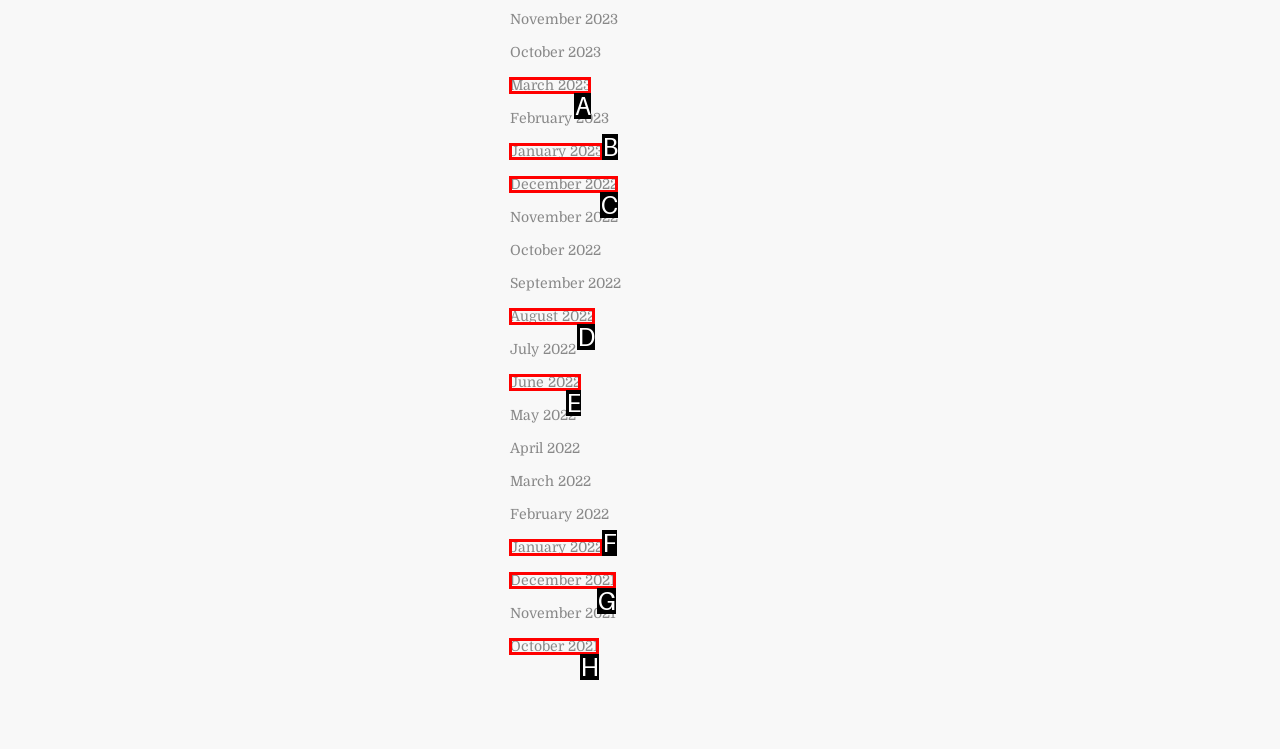Point out which UI element to click to complete this task: view January 2022
Answer with the letter corresponding to the right option from the available choices.

F